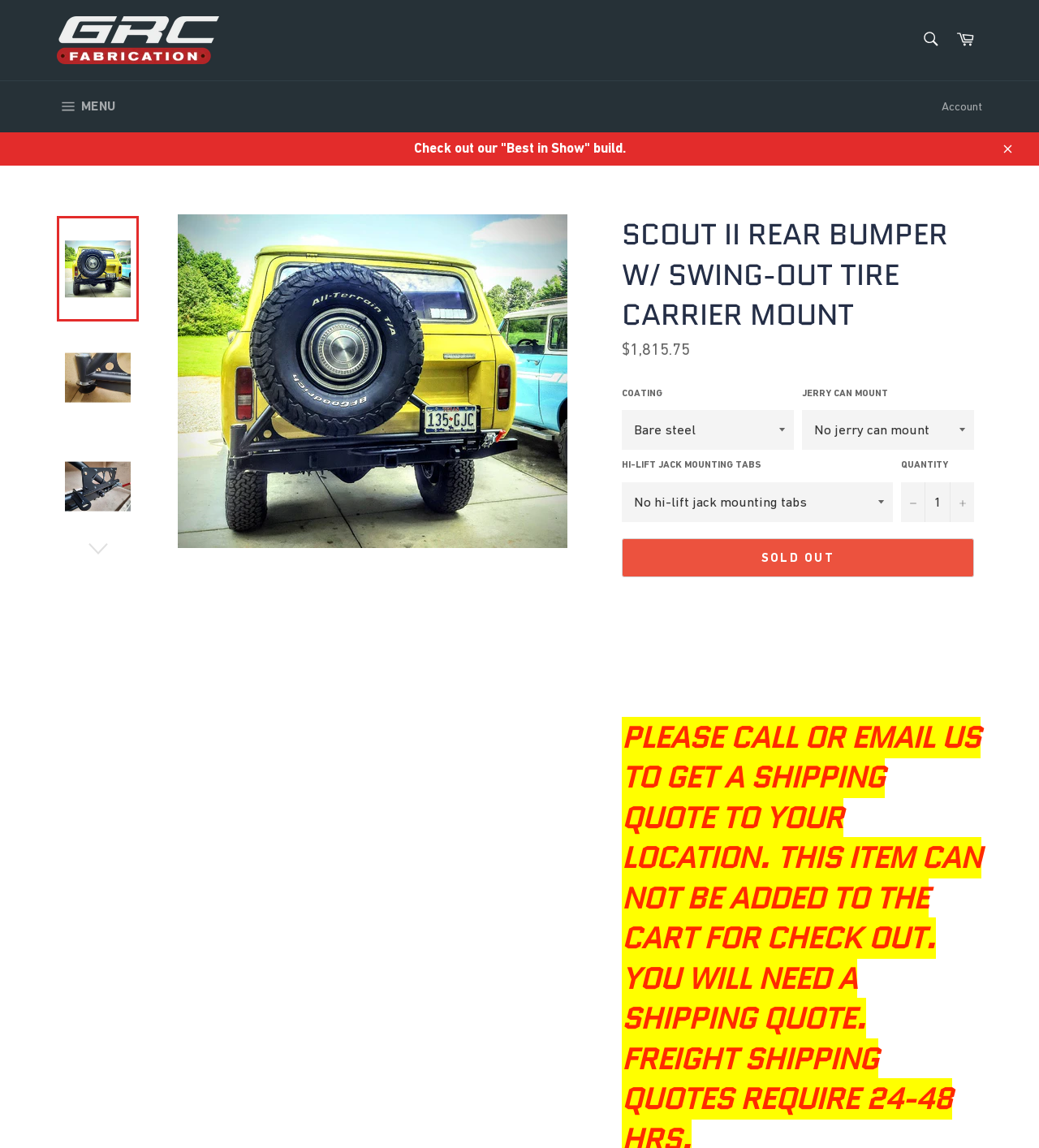Identify the bounding box of the UI component described as: "alt="GRC Fabrication"".

[0.055, 0.014, 0.211, 0.056]